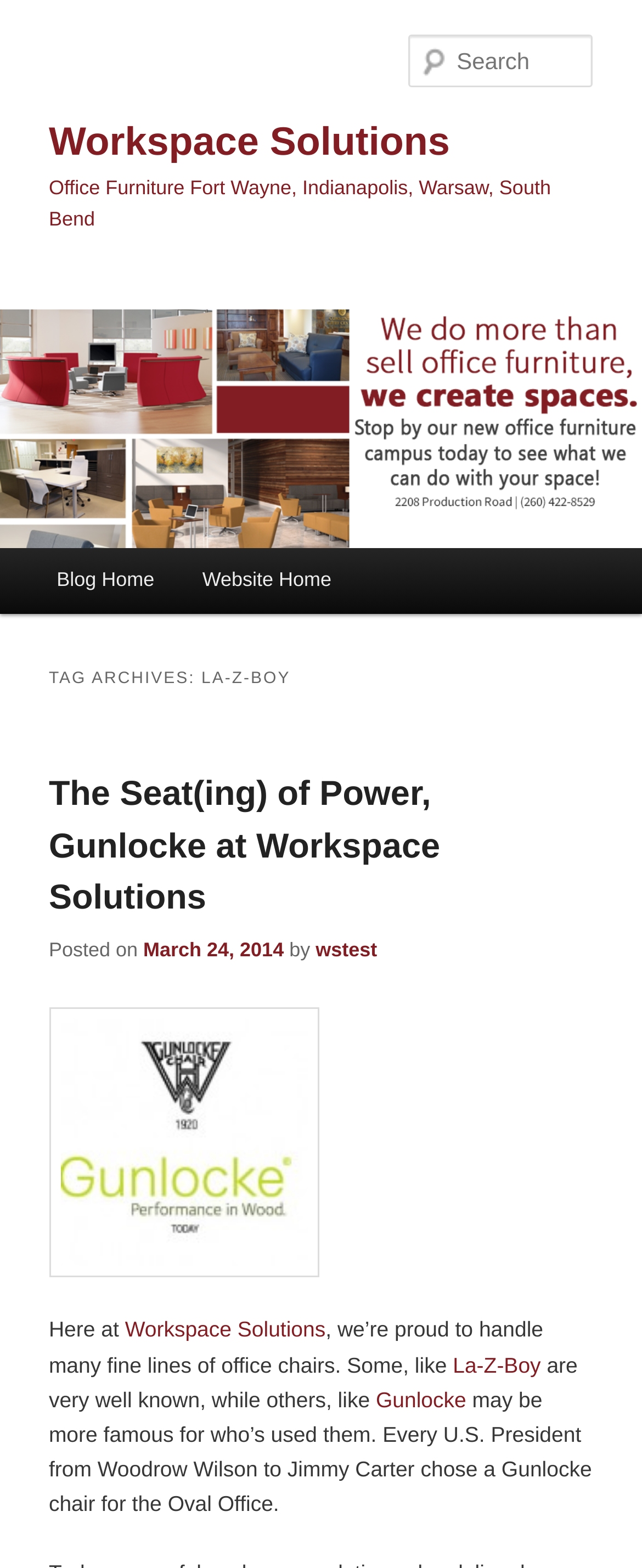Identify the bounding box for the given UI element using the description provided. Coordinates should be in the format (top-left x, top-left y, bottom-right x, bottom-right y) and must be between 0 and 1. Here is the description: parent_node: Search name="s" placeholder="Search"

[0.637, 0.022, 0.924, 0.056]